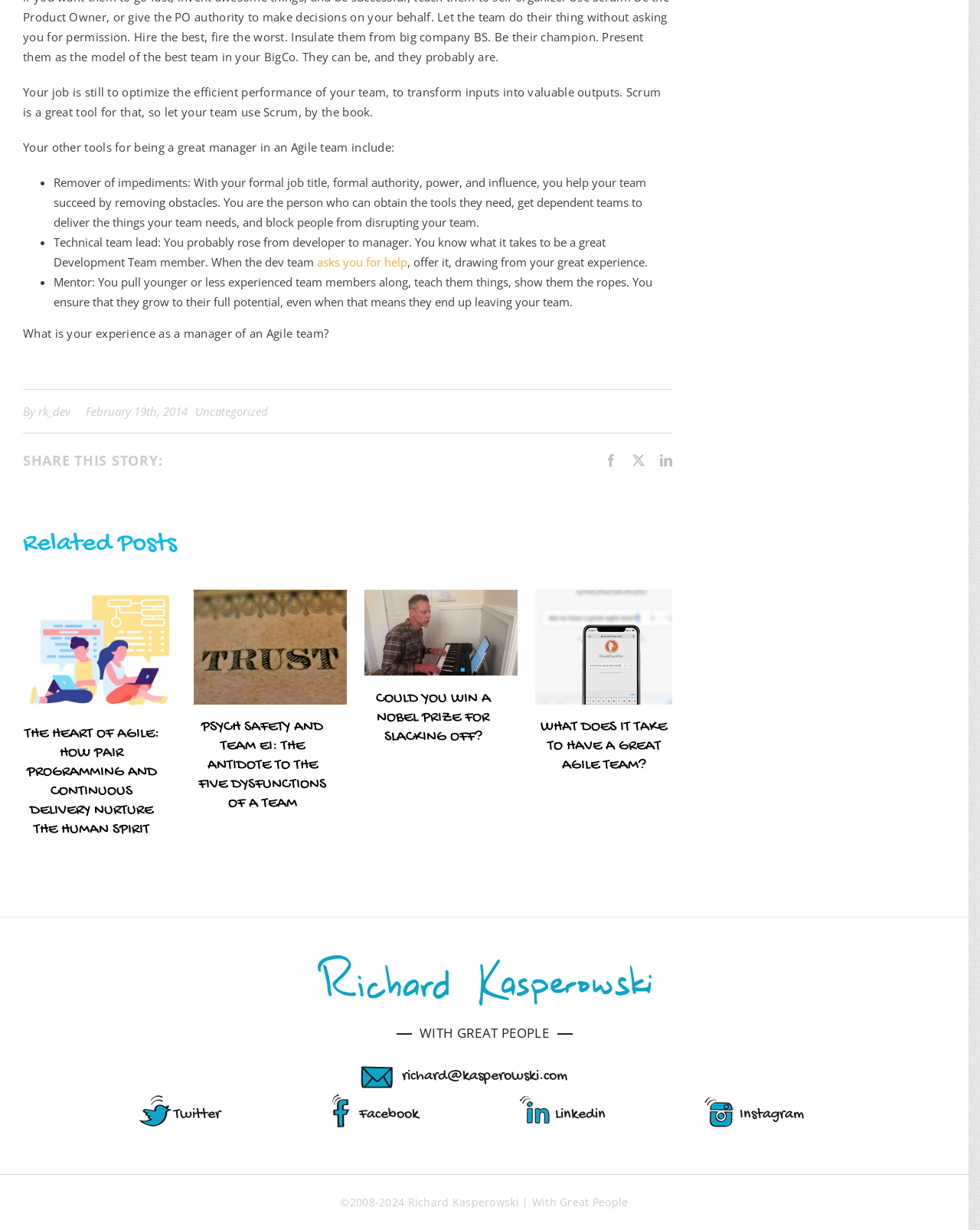Refer to the image and provide a thorough answer to this question:
What is the topic of the related post 'THE HEART OF AGILE: HOW PAIR PROGRAMMING AND CONTINUOUS DELIVERY NURTURE THE HUMAN SPIRIT'?

The related post 'THE HEART OF AGILE: HOW PAIR PROGRAMMING AND CONTINUOUS DELIVERY NURTURE THE HUMAN SPIRIT' is about the connection between Agile methodology, pair programming, and continuous delivery, and how they nurture the human spirit.